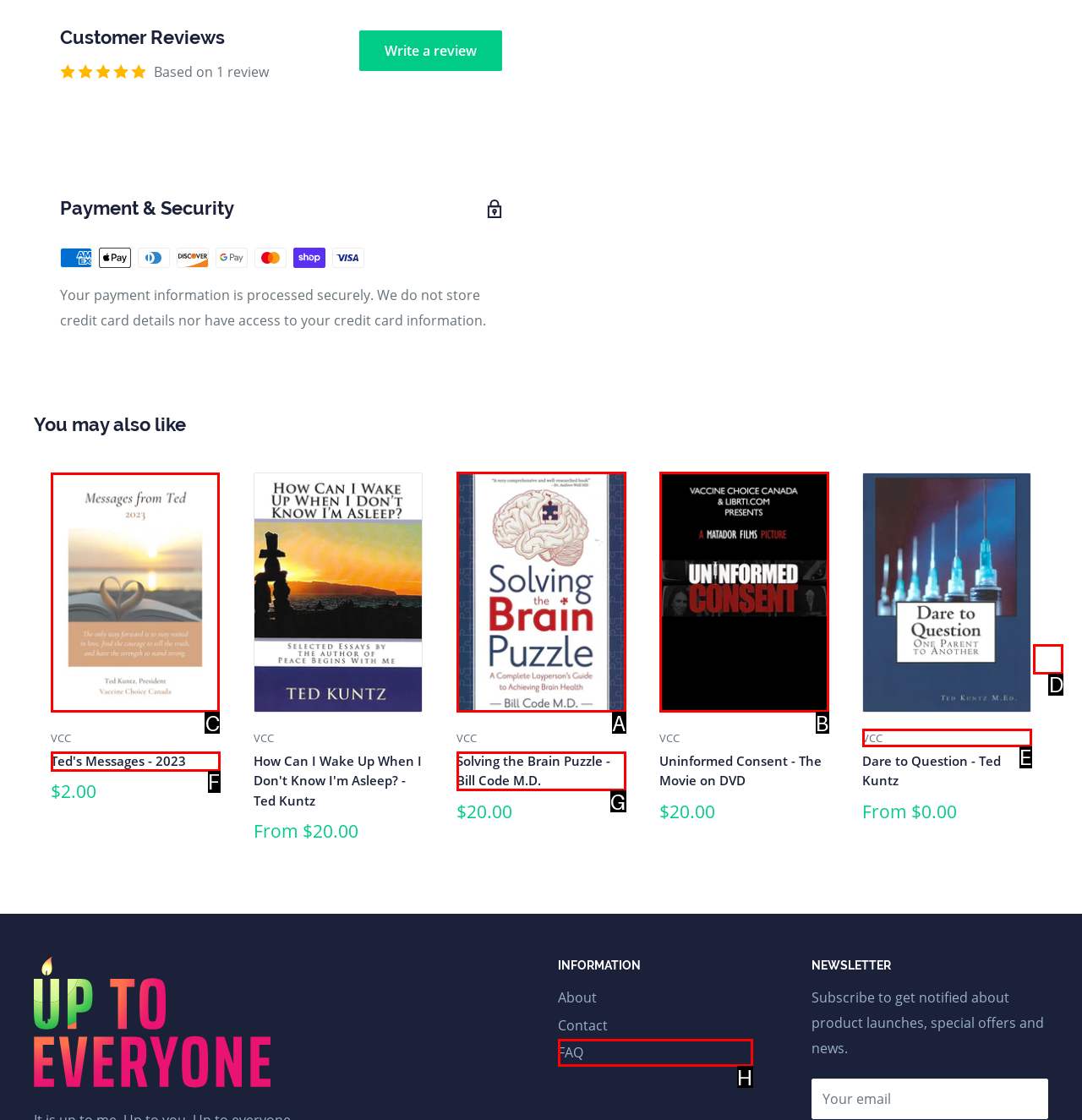Which lettered option should be clicked to achieve the task: View product details of Ted's Messages - 2023? Choose from the given choices.

C